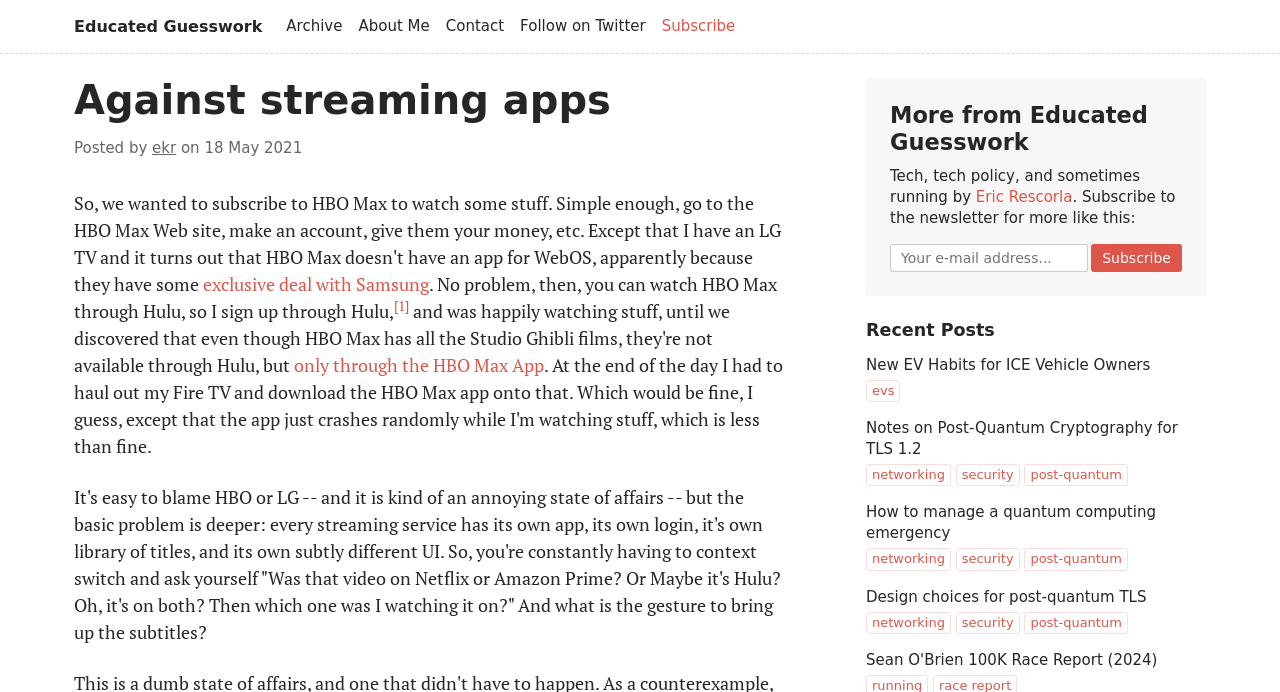Respond to the following question with a brief word or phrase:
What is the topic of the blog post?

Against streaming apps